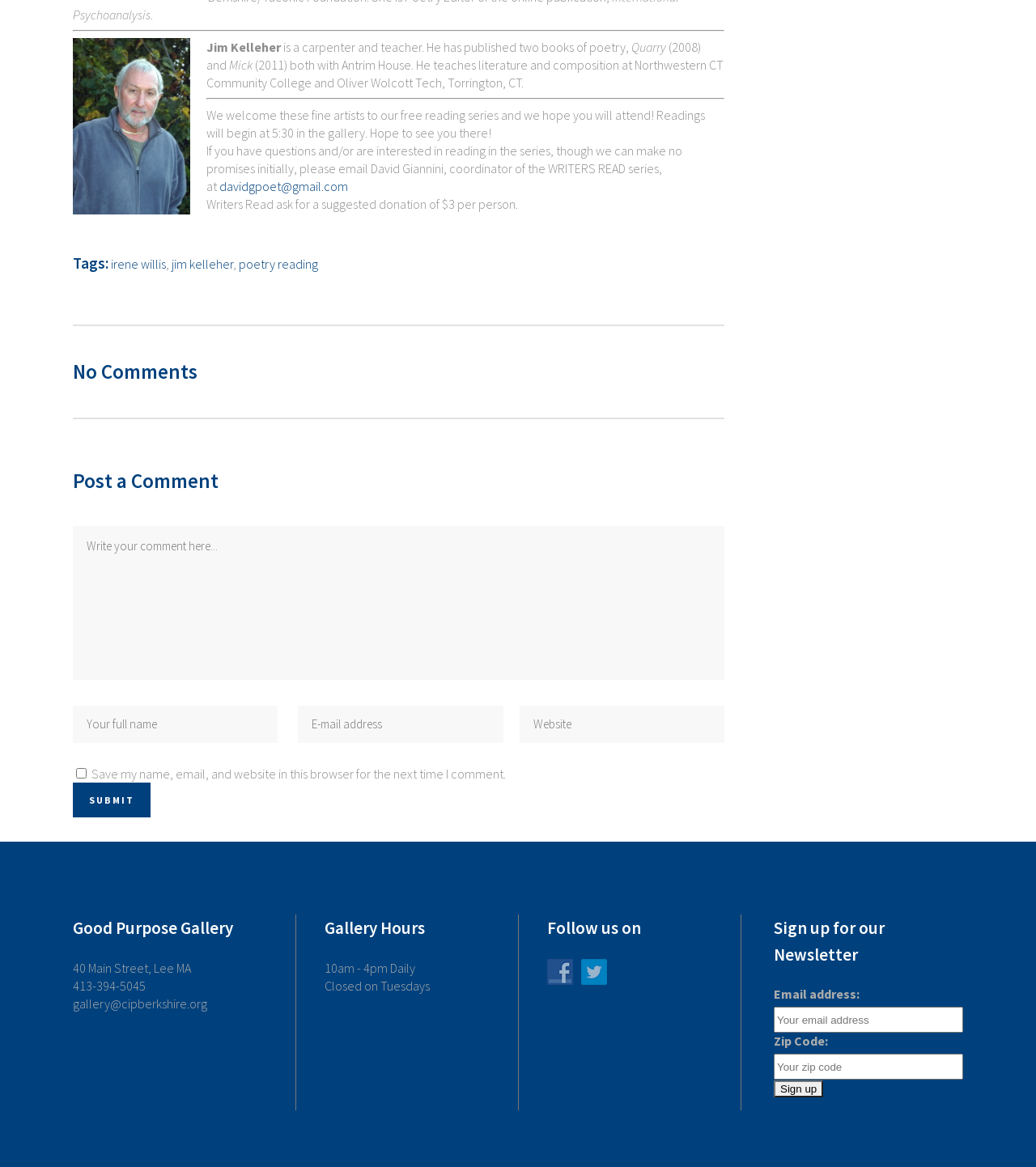Determine the bounding box for the HTML element described here: "gallery@cipberkshire.org". The coordinates should be given as [left, top, right, bottom] with each number being a float between 0 and 1.

[0.07, 0.853, 0.2, 0.867]